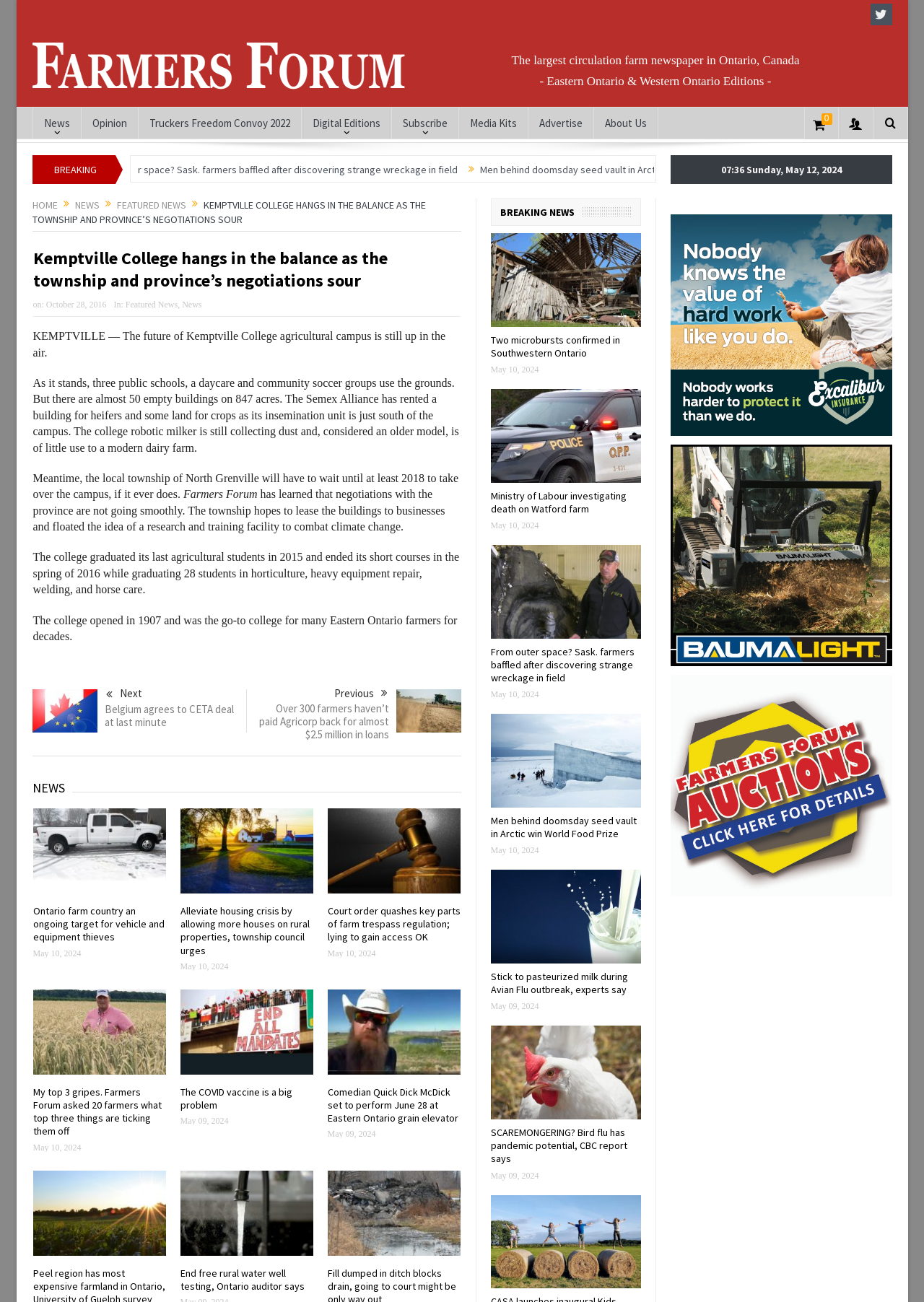Explain the contents of the webpage comprehensively.

The webpage is an article from FarmersForum.com, a farm newspaper in Ontario, Canada. At the top, there is a logo and a navigation menu with links to different sections of the website, including News, Opinion, and Digital Editions. Below the navigation menu, there is a heading that reads "Kemptville College hangs in the balance as the township and province's negotiations sour" followed by a brief summary of the article.

The main content of the article is divided into several paragraphs, which describe the current situation of Kemptville College agricultural campus, including the fact that three public schools, a daycare, and community soccer groups use the grounds, but there are almost 50 empty buildings on 847 acres. The article also mentions that the local township of North Grenville will have to wait until at least 2018 to take over the campus, if it ever does.

On the right side of the article, there is a section with links to other news articles, including "Men behind doomsday seed vault in Arctic win World Food Prize" and "Stick to pasteurized milk during Avian Flu outbreak, experts say". Below this section, there is a list of featured news articles, including "Belgium agrees to CETA deal at last minute" and "Over 300 farmers haven’t paid Agricorp back for almost $2.5 million in loans".

Further down the page, there are more news articles, including "Ontario farm country an ongoing target for vehicle and equipment thieves", "Alleviate housing crisis by allowing more houses on rural properties, township council urges", and "Court order quashes key parts of farm trespass regulation; lying to gain access OK". Each article has a heading, a brief summary, and a link to read more. There are also images accompanying some of the articles.

At the bottom of the page, there are more links to news articles, including "My top 3 gripes. Farmers Forum asked 20 farmers what top three things are ticking them off" and "The COVID vaccine is a big problem".